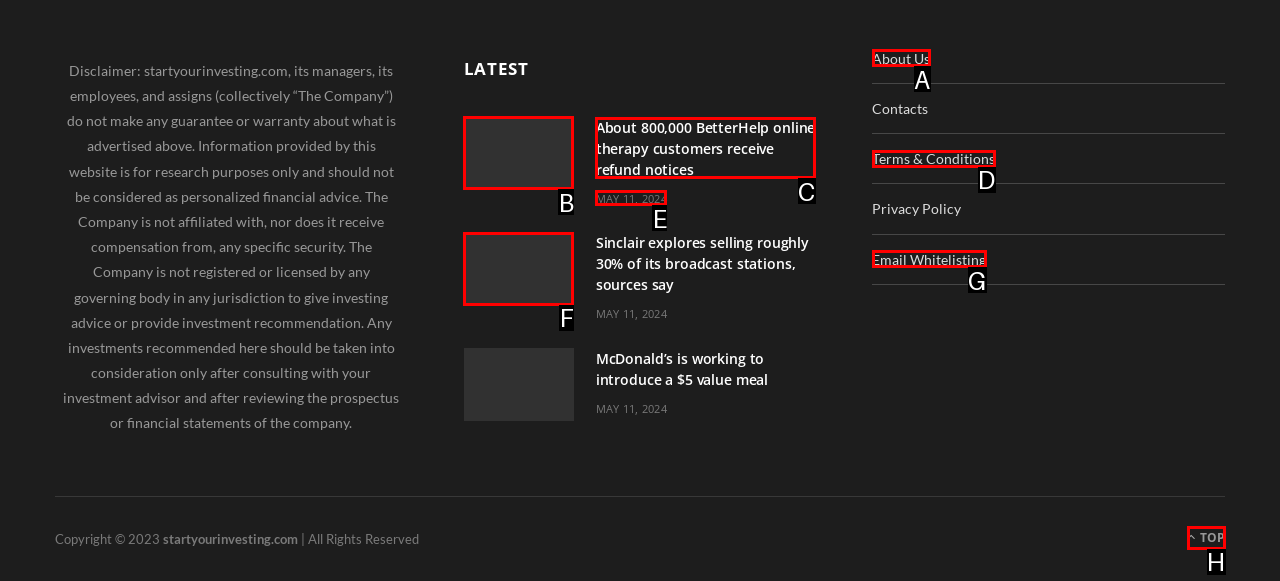Match the element description: Email Whitelisting to the correct HTML element. Answer with the letter of the selected option.

G